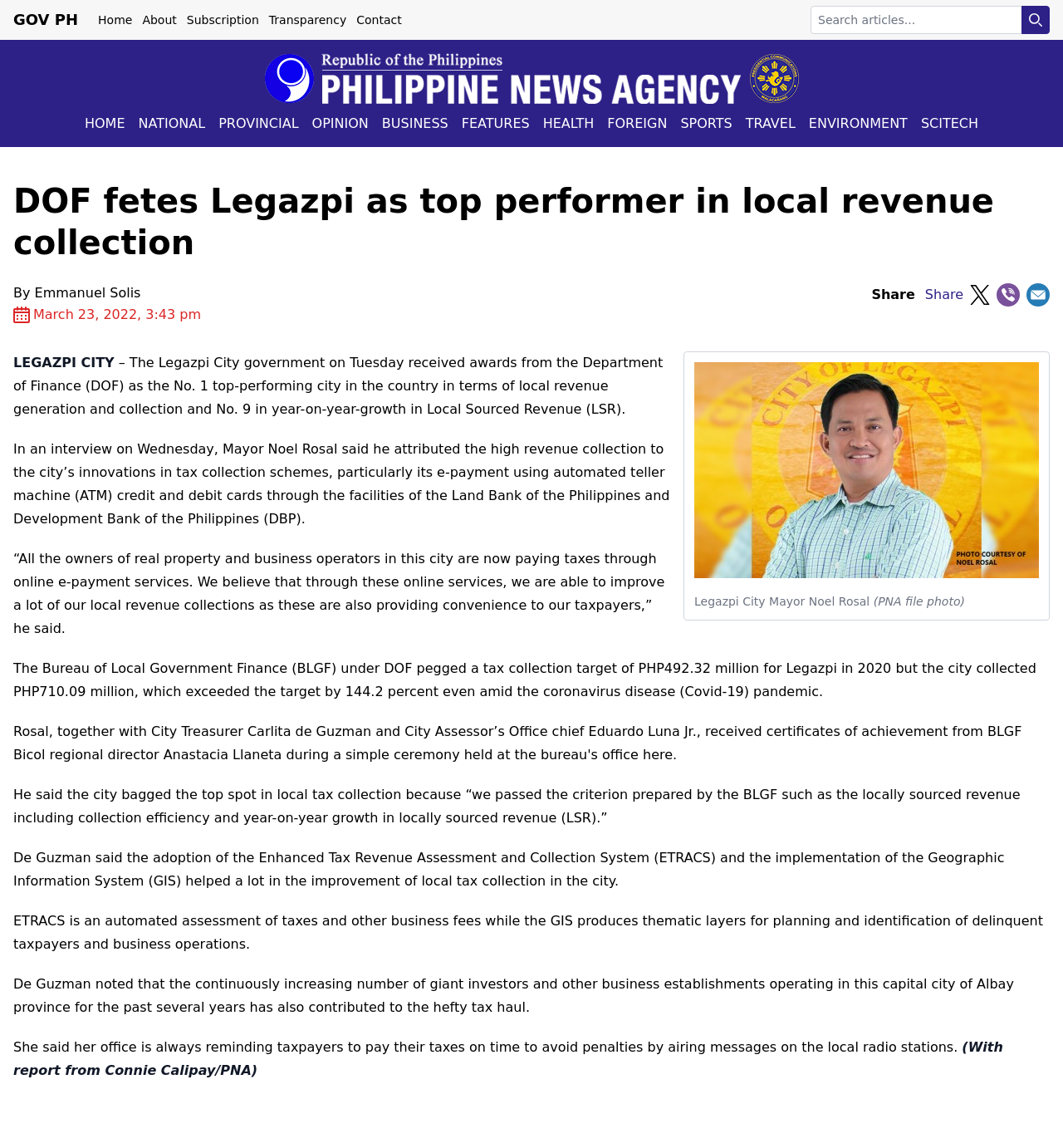Could you highlight the region that needs to be clicked to execute the instruction: "Go to Home page"?

[0.086, 0.01, 0.128, 0.025]